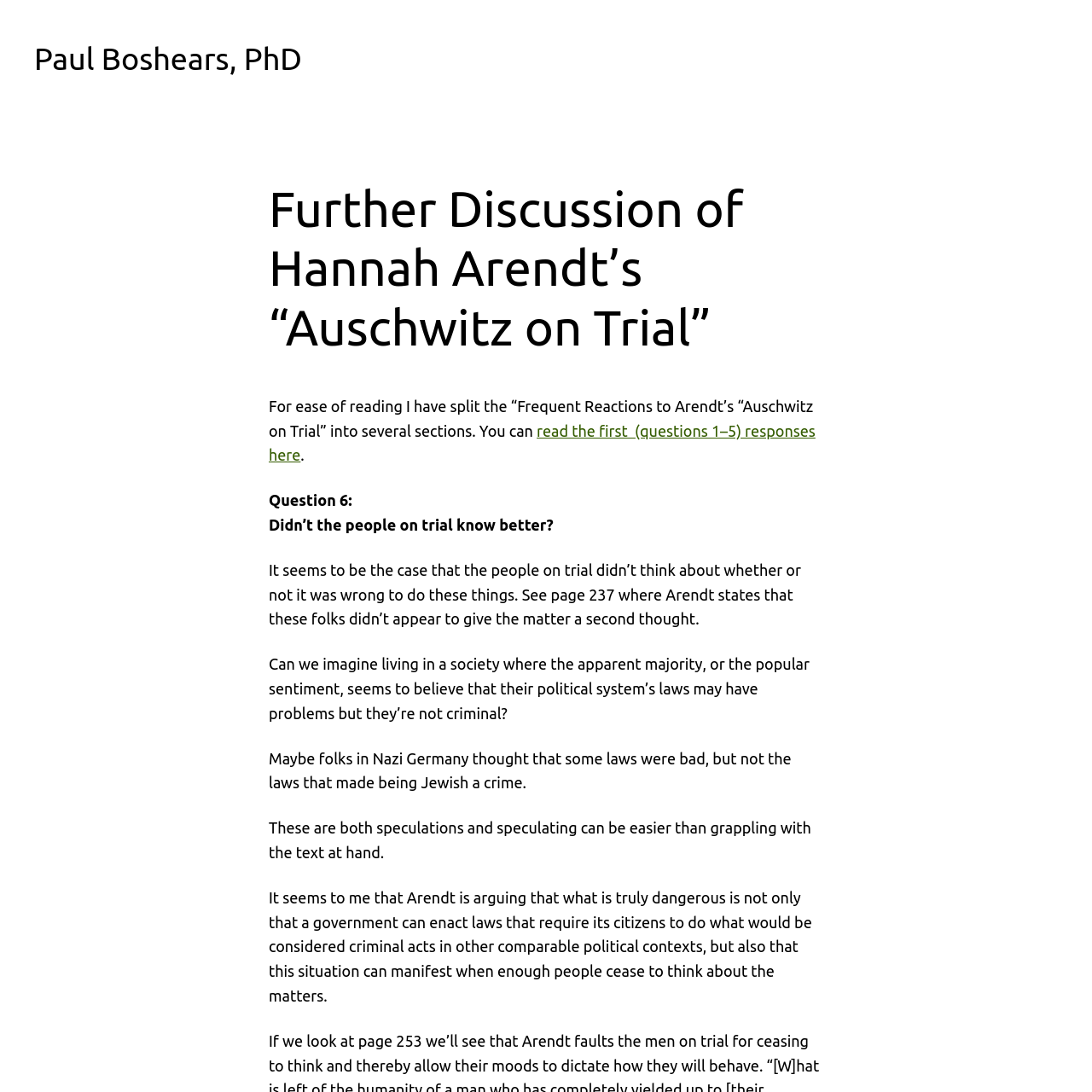Offer a meticulous caption that includes all visible features of the webpage.

The webpage is a discussion forum focused on Hannah Arendt's "Auschwitz on Trial". At the top, there is a link to the author's name, "Paul Boshears, PhD", positioned on the left side of the page. Below it, a heading "Further Discussion of Hannah Arendt’s “Auschwitz on Trial”" is centered on the page.

Following the heading, a paragraph of text explains that the discussion has been split into several sections for ease of reading, with a link to read the first set of responses (questions 1-5) on the right side of the text. 

Below this introductory text, a series of questions and answers are presented. The first question, "Question 6:", is positioned on the left side of the page, followed by the question "Didn’t the people on trial know better?" and its corresponding answer, which spans across the page. 

The subsequent questions and answers are arranged in a similar manner, with each question on the left side and its answer on the right side, occupying the majority of the page. The text discusses the reactions to Arendt's "Auschwitz on Trial" and explores the themes of morality, law, and critical thinking in the context of Nazi Germany.